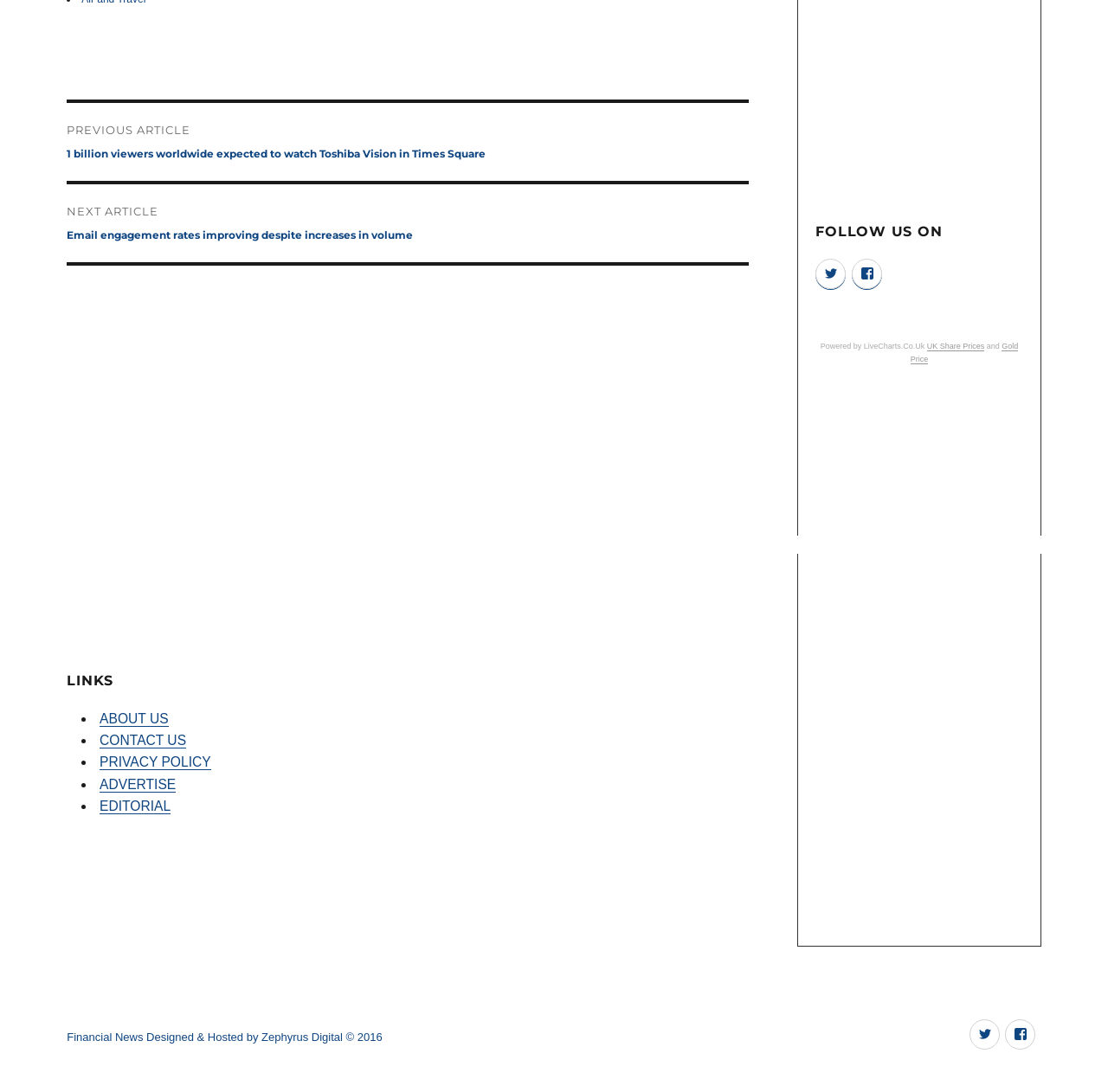Determine the bounding box coordinates (top-left x, top-left y, bottom-right x, bottom-right y) of the UI element described in the following text: UK Share Prices

[0.837, 0.313, 0.889, 0.321]